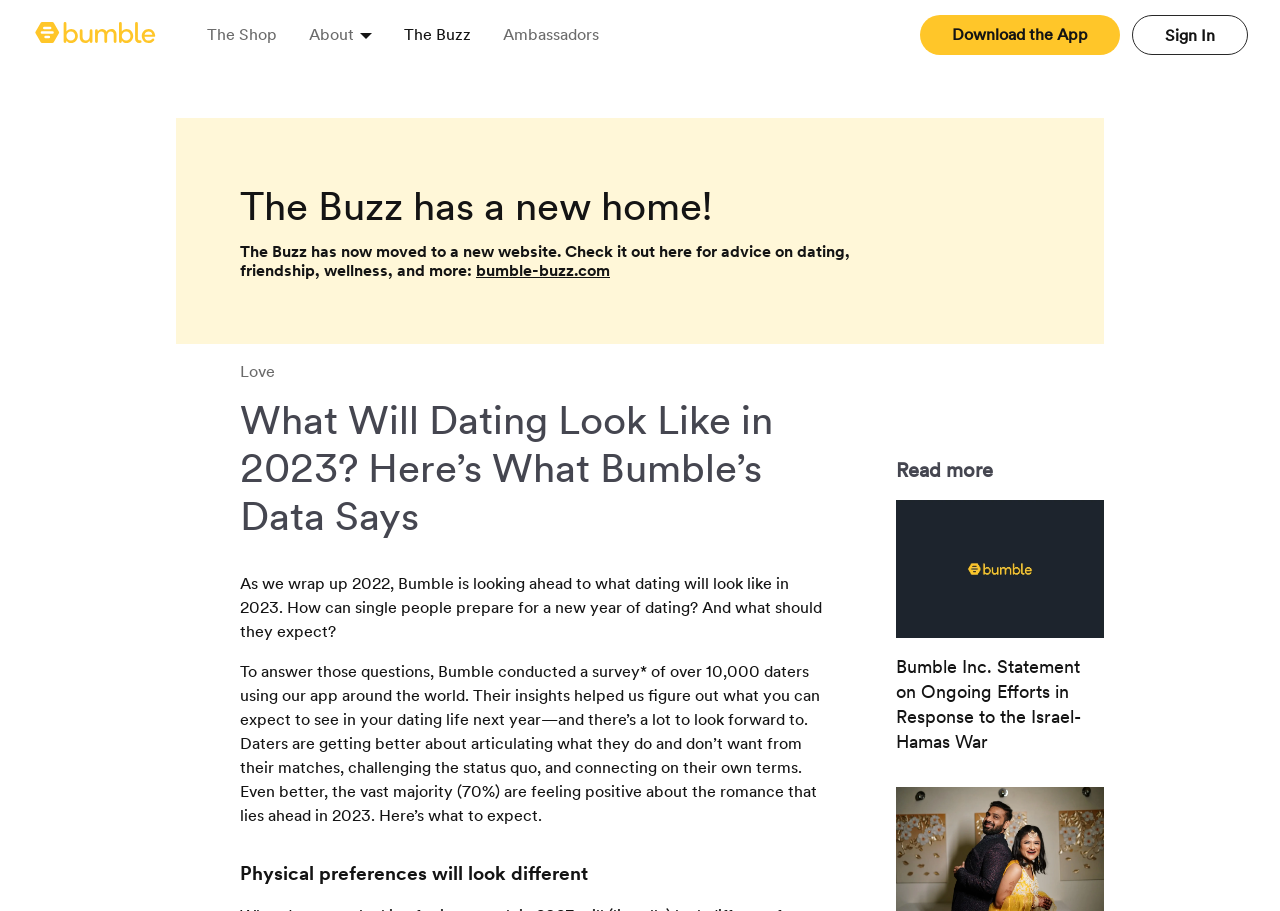Find the bounding box of the UI element described as follows: "Ambassadors".

[0.393, 0.025, 0.468, 0.05]